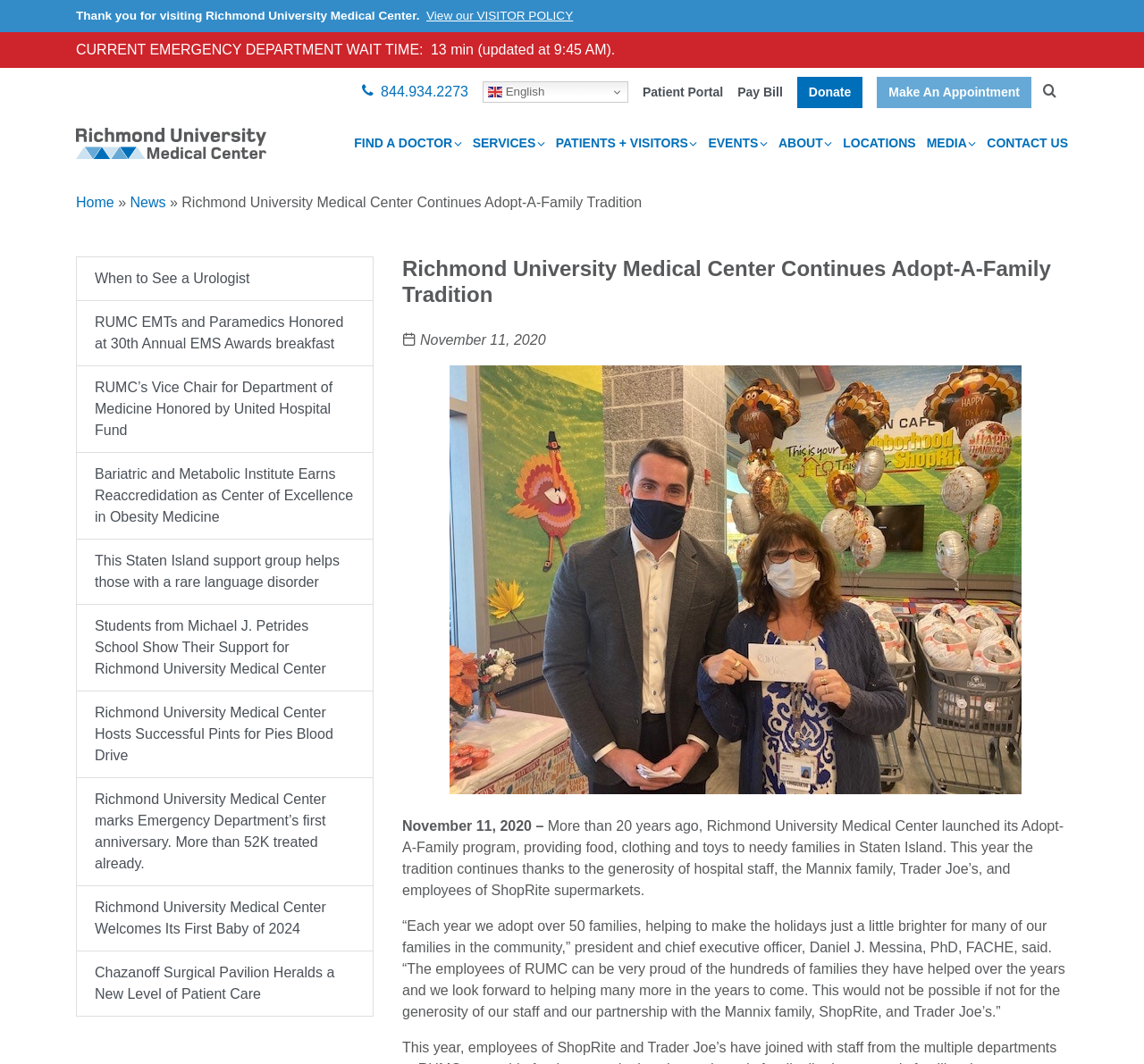Can you extract the headline from the webpage for me?

Richmond University Medical Center Continues Adopt-A-Family Tradition